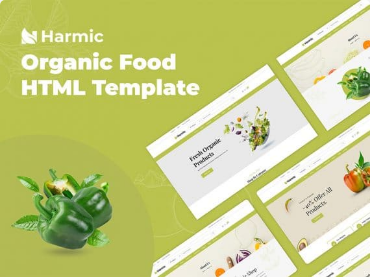What is the purpose of the green bell peppers in the image?
Use the information from the image to give a detailed answer to the question.

The green bell peppers in the image symbolize the organic theme, as mentioned in the caption, which is a realistic depiction of green bell peppers alongside fresh herbs, emphasizing the organic aspect of the template.